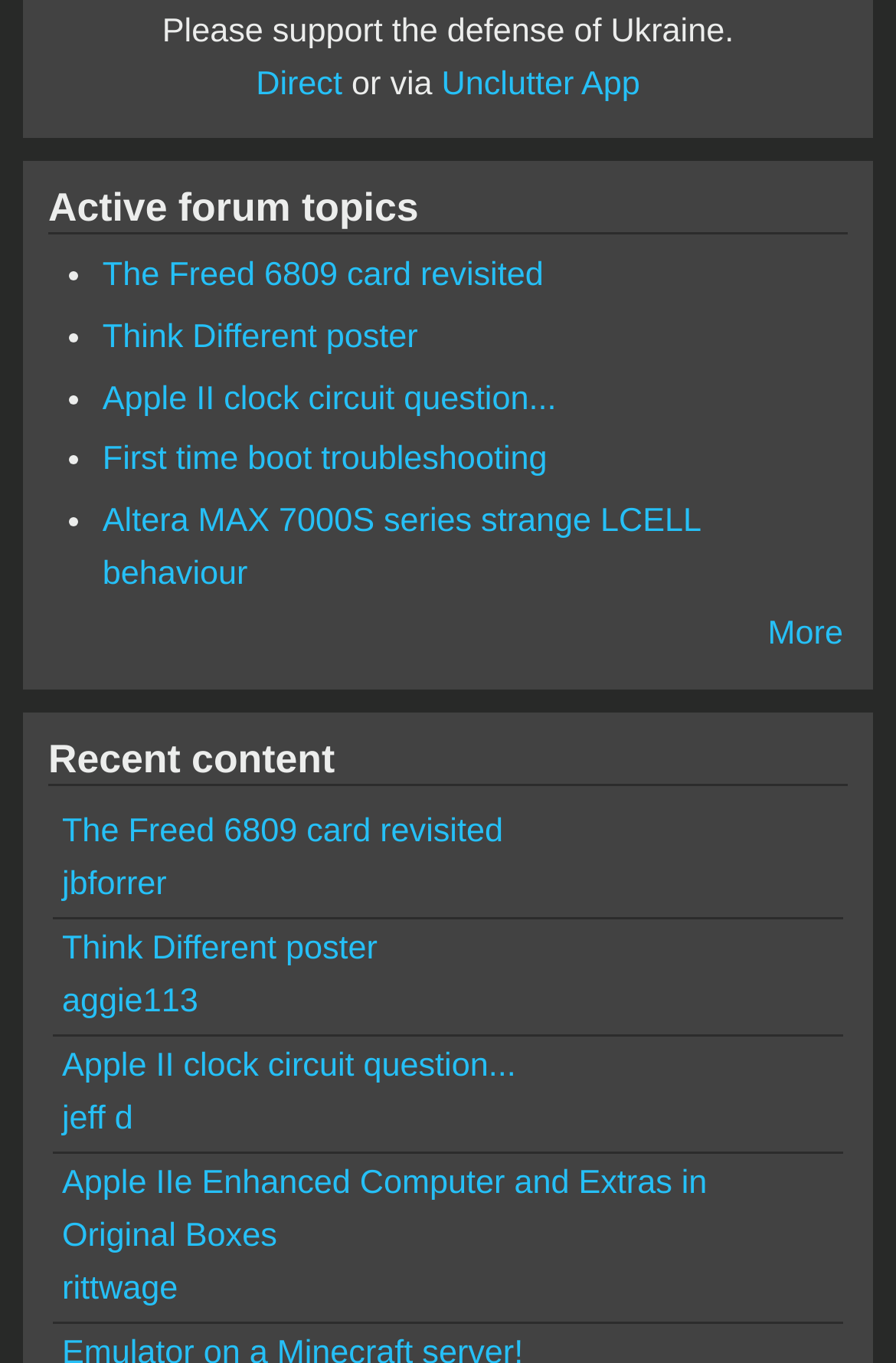Locate the bounding box of the UI element described in the following text: "Think Different poster".

[0.069, 0.683, 0.421, 0.71]